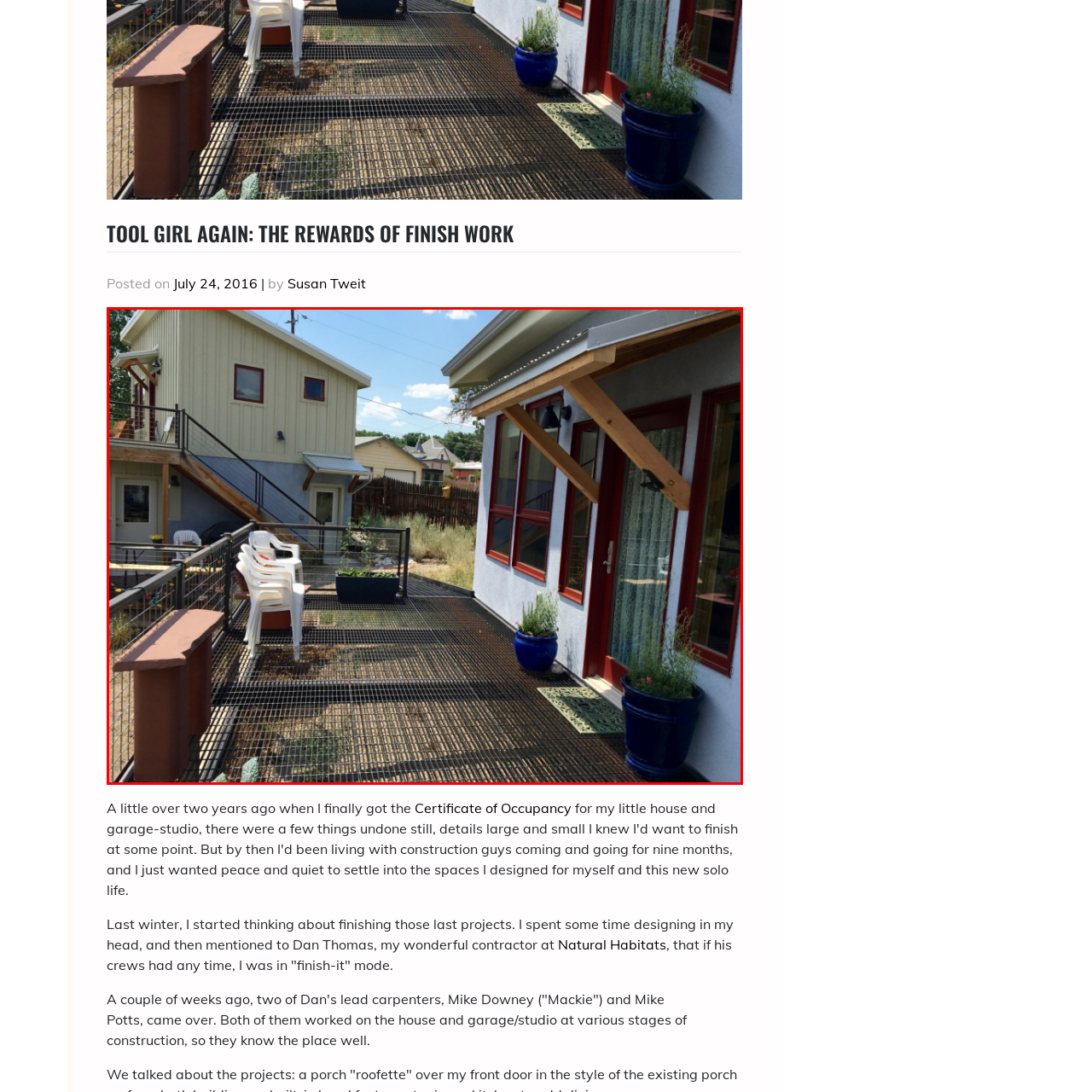View the portion of the image within the red bounding box and answer this question using a single word or phrase:
What is stacked neatly in the corner?

white chairs